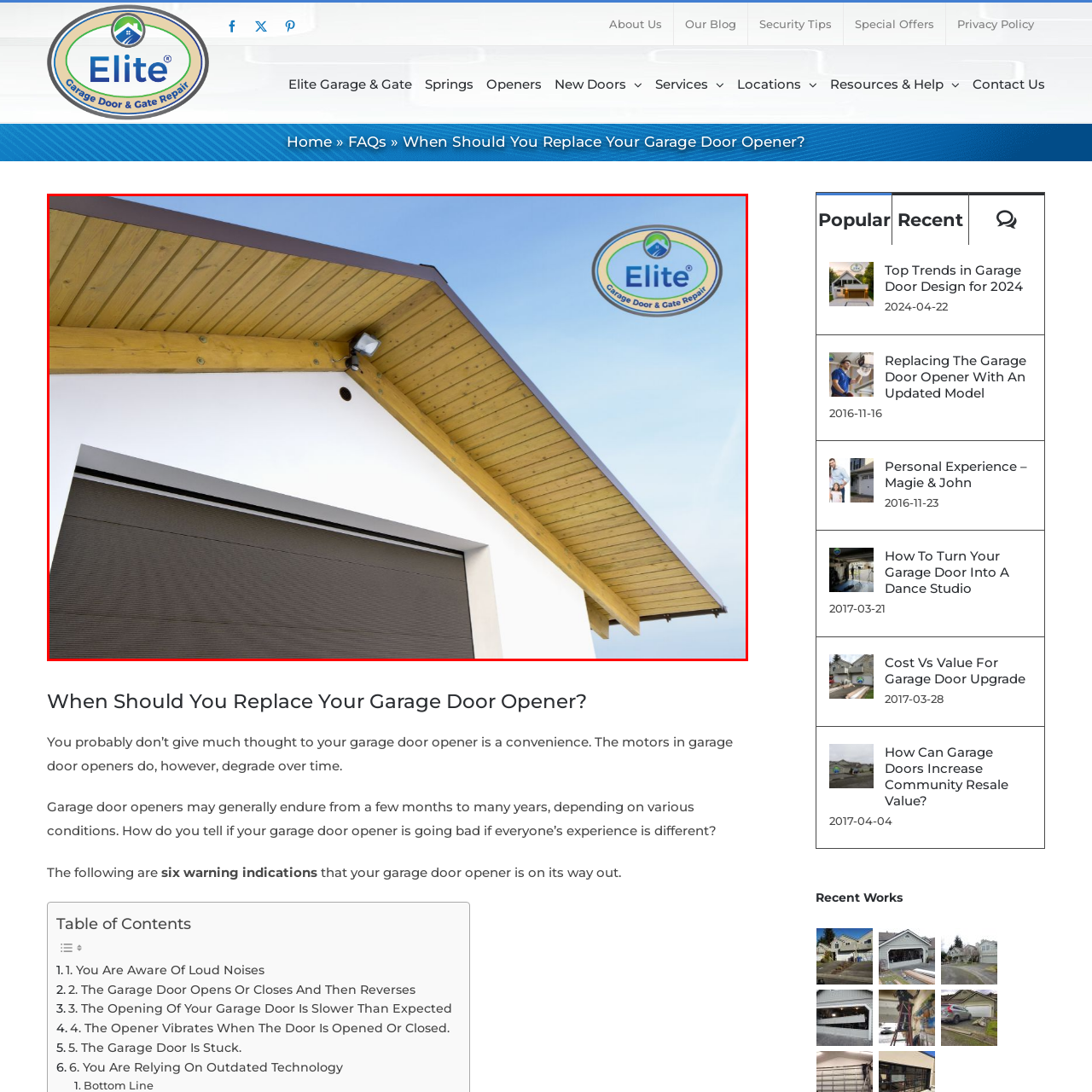Offer a comprehensive description of the image enclosed by the red box.

This image features a contemporary garage with a sleek, modern design. The photograph captures the upper portion of the garage, highlighting the beautifully finished wooden overhang, which showcases a warm, natural aesthetic. The structural details of the wooden beams are clearly visible, adding depth to the design. A security camera is also mounted on the corner, indicating a focus on safety and modern technology. Below the overhang, a section of the garage door is visible, showing a clean and streamlined look, indicative of a well-maintained entrance. In the upper right corner, the logo of "Elite Garage Door & Gate Repair" is prominently displayed, suggesting that this company is associated with garage door services, emphasizing their role in ensuring quality garage safety and functionality. The clear blue sky in the background enhances the overall brightness of the image, contributing to its inviting and professional appearance.